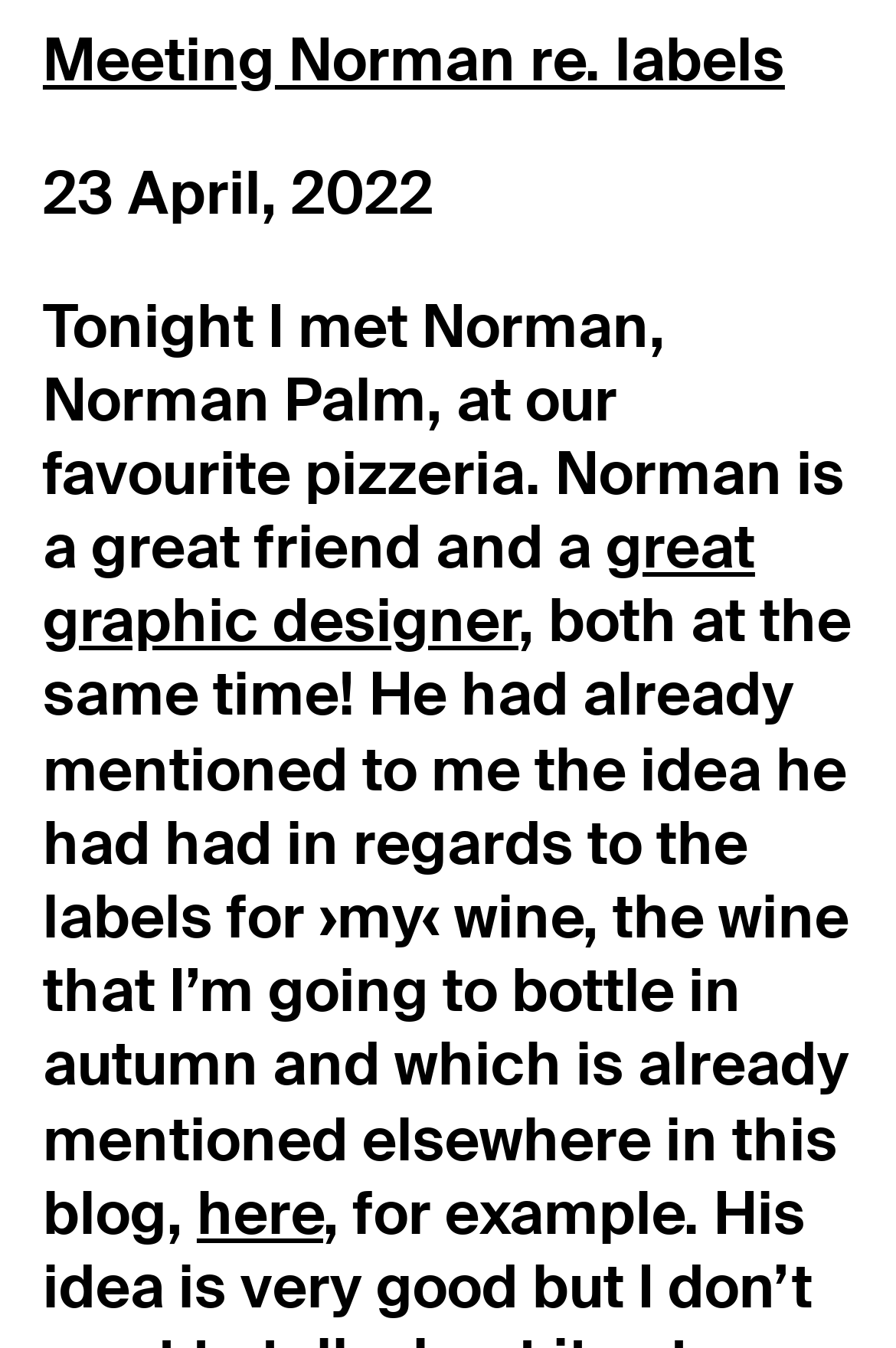Can you give a detailed response to the following question using the information from the image? What is the author going to do with the wine?

I found what the author is going to do with the wine by looking at the StaticText element with the text 'the wine that I’m going to bottle in autumn' which is located in the middle of the webpage, describing the author's plan.